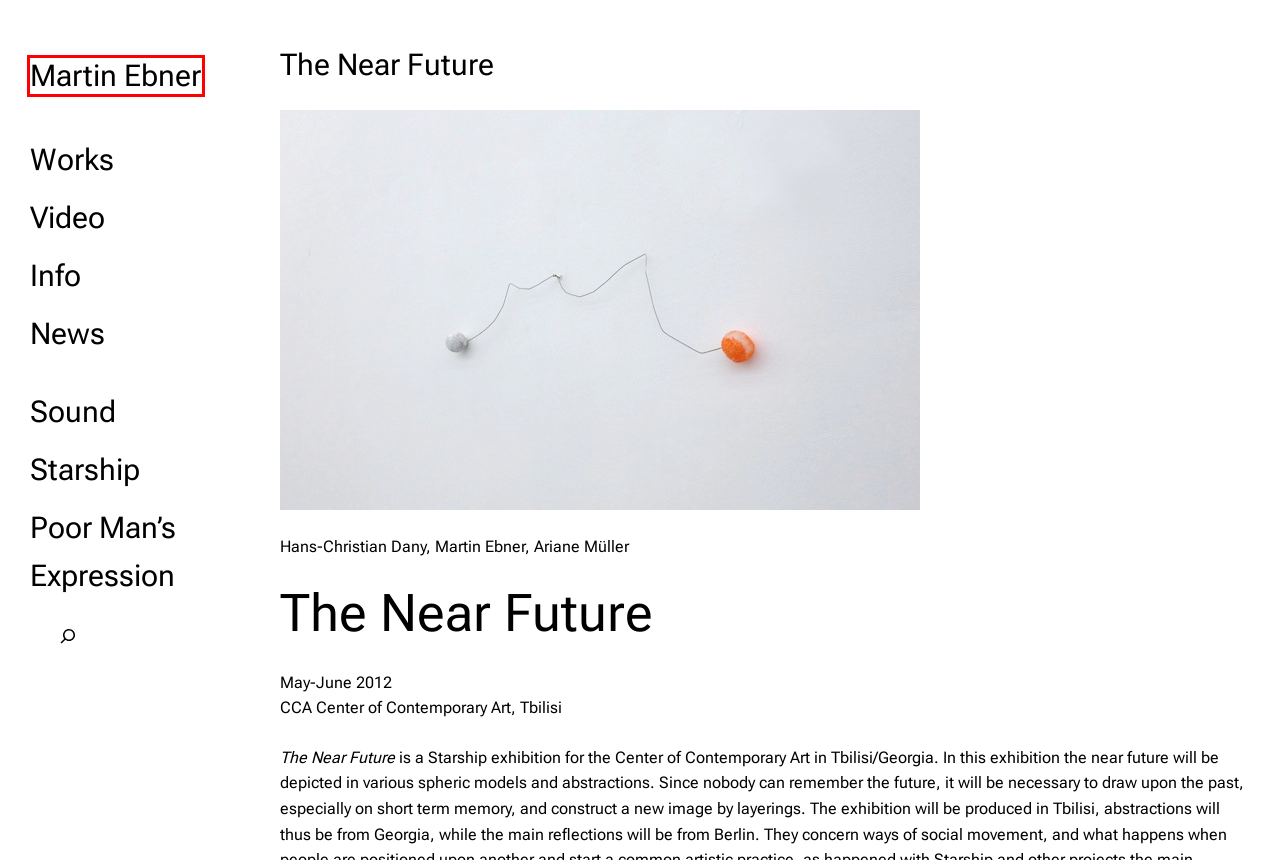Inspect the screenshot of a webpage with a red rectangle bounding box. Identify the webpage description that best corresponds to the new webpage after clicking the element inside the bounding box. Here are the candidates:
A. News | Martin Ebner
B. Sound | Martin Ebner
C. Info | Martin Ebner
D. Starship
E. Poor Man’s Expression – Sternberg Press
F. Martin Ebner
G. Works | Martin Ebner
H. Video | Martin Ebner

F